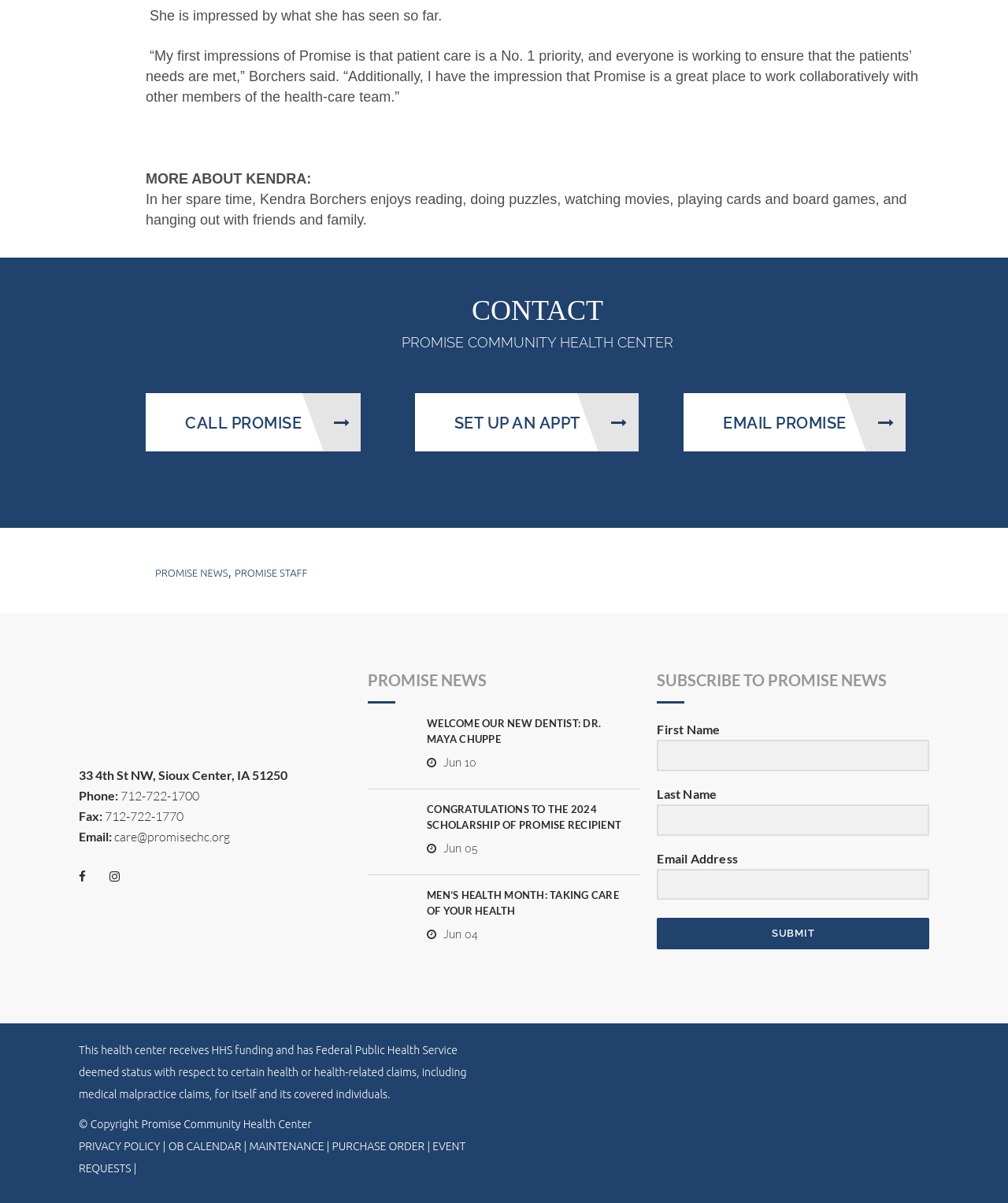Could you highlight the region that needs to be clicked to execute the instruction: "Click the 'SET UP AN APPT' button"?

[0.411, 0.327, 0.633, 0.375]